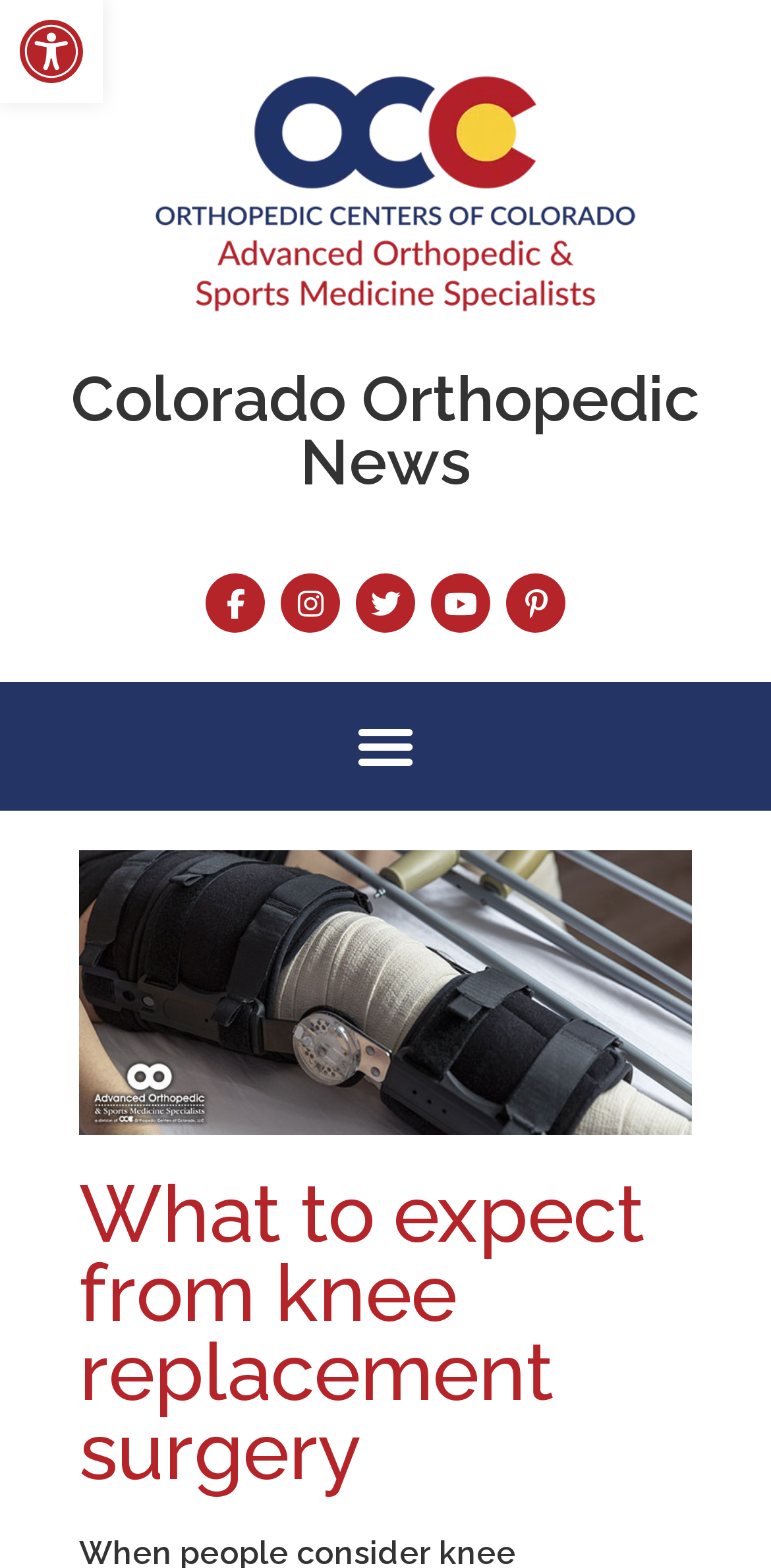Give a one-word or phrase response to the following question: What is the logo of OCC Advanced Orthopedic & Sports Medicine Specialists?

Image